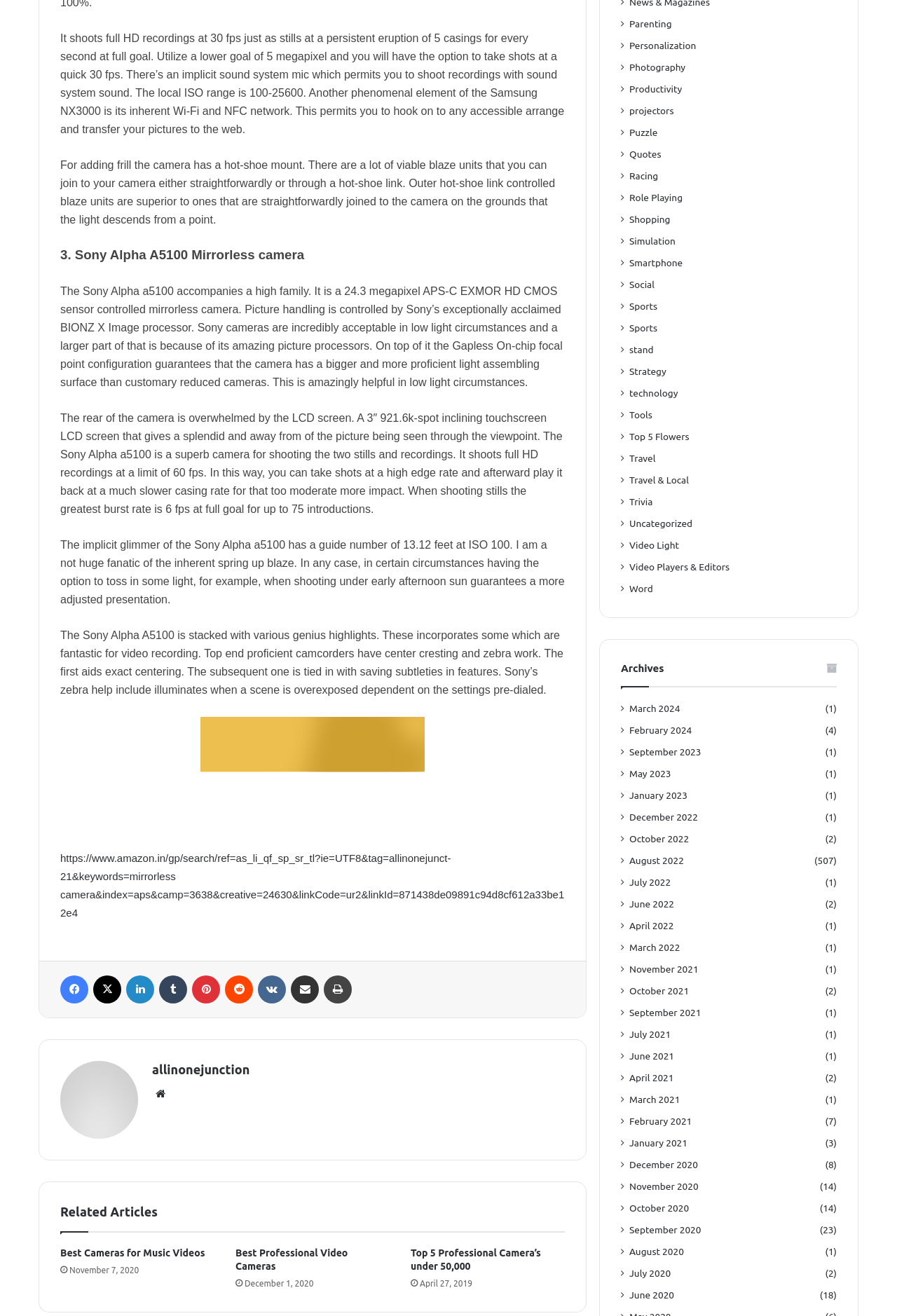Please provide a short answer using a single word or phrase for the question:
What is the guide number of the built-in flash on the Sony Alpha a5100?

13.12 feet at ISO 100